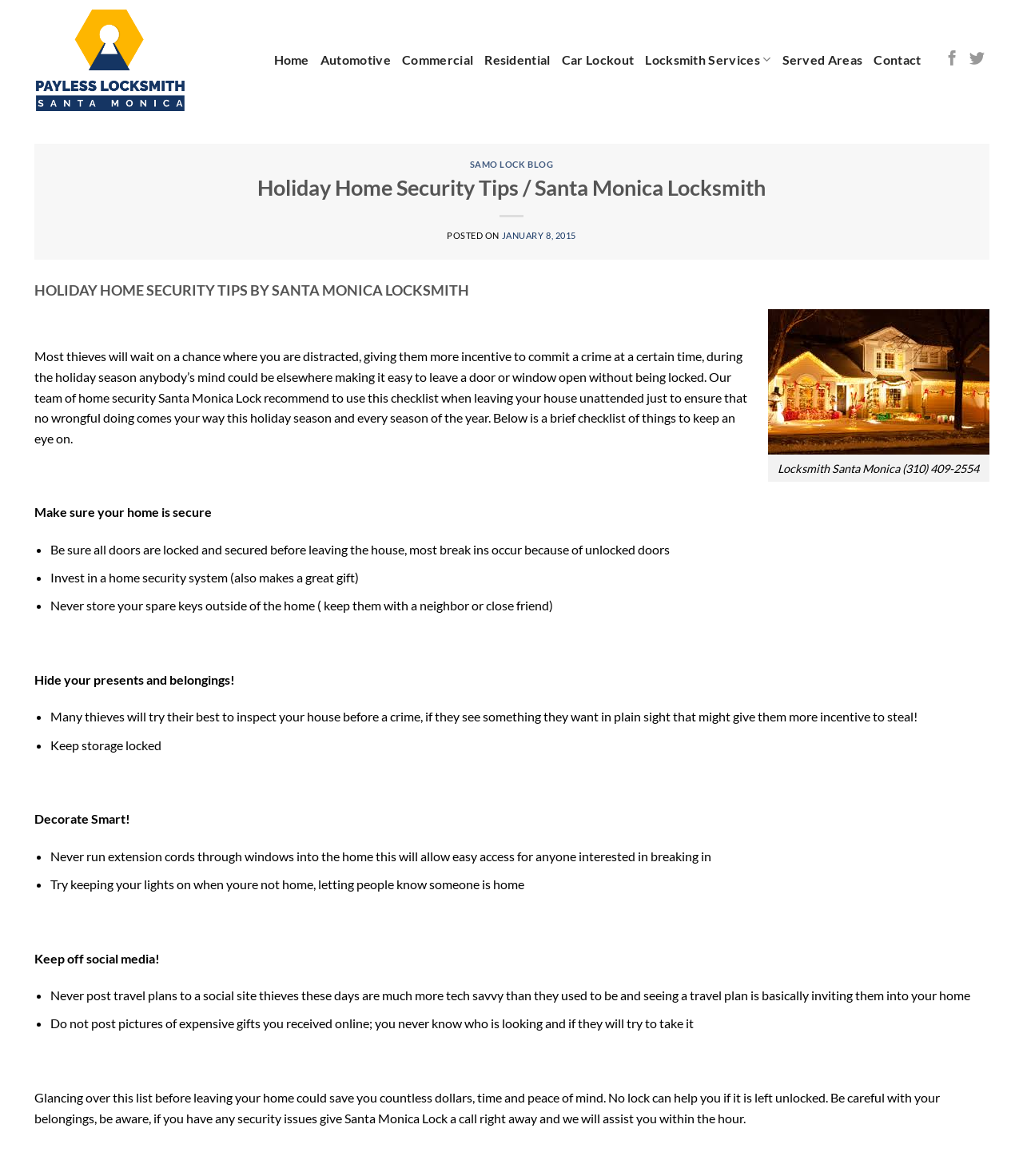Provide a brief response to the question below using a single word or phrase: 
What should you not post on social media?

Travel plans and expensive gifts